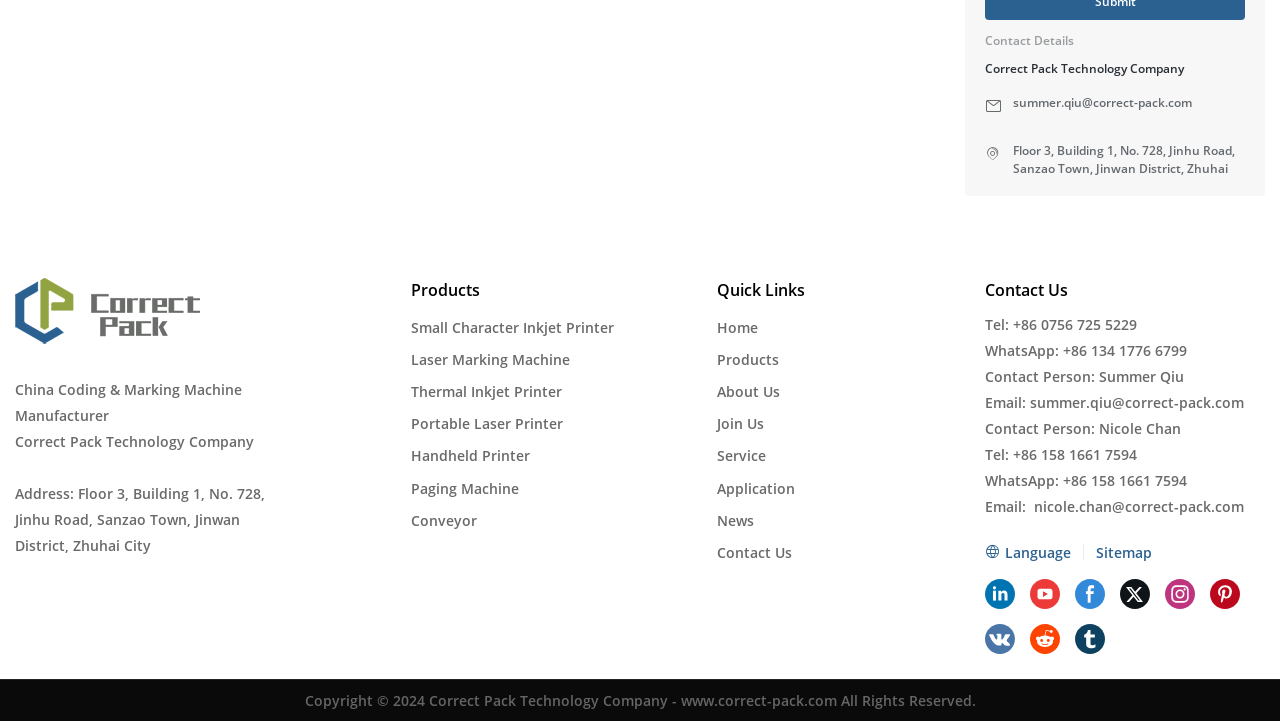Find the bounding box coordinates of the element's region that should be clicked in order to follow the given instruction: "Enter your email address". The coordinates should consist of four float numbers between 0 and 1, i.e., [left, top, right, bottom].

None